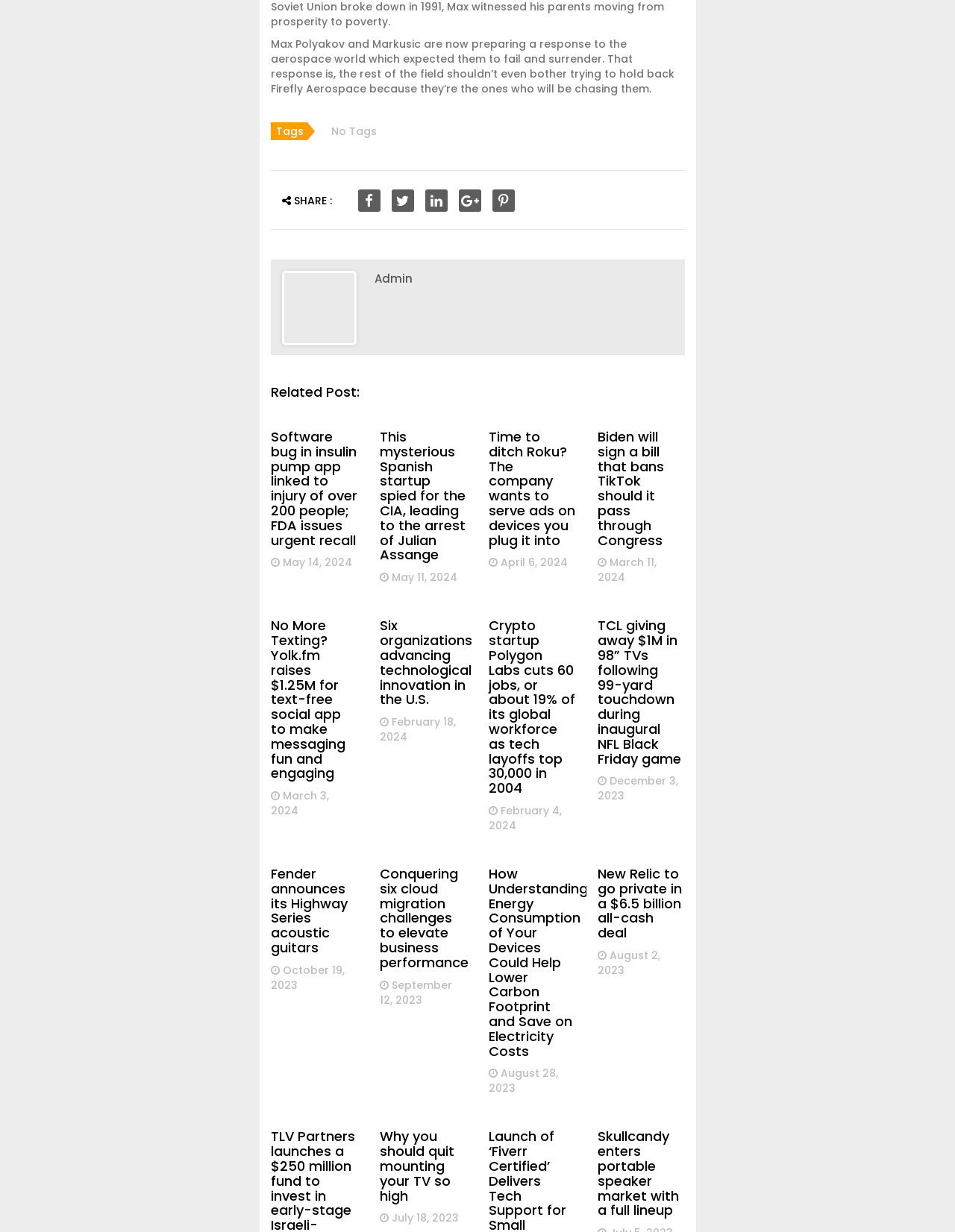Locate the bounding box coordinates of the clickable element to fulfill the following instruction: "Search for something". Provide the coordinates as four float numbers between 0 and 1 in the format [left, top, right, bottom].

None